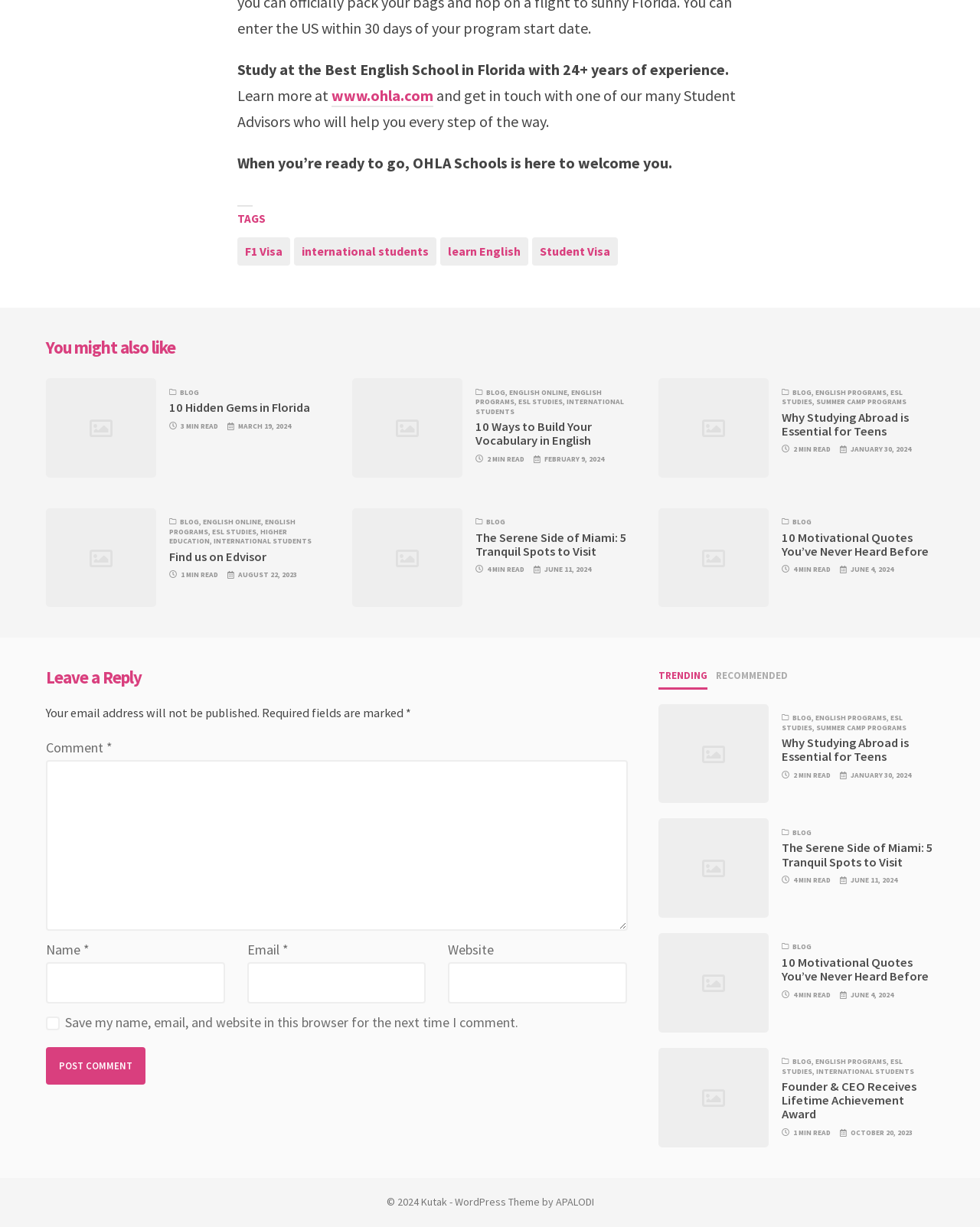Provide a one-word or one-phrase answer to the question:
What is the reading time of the article 'Why Studying Abroad is Essential for Teens'?

2 MIN READ